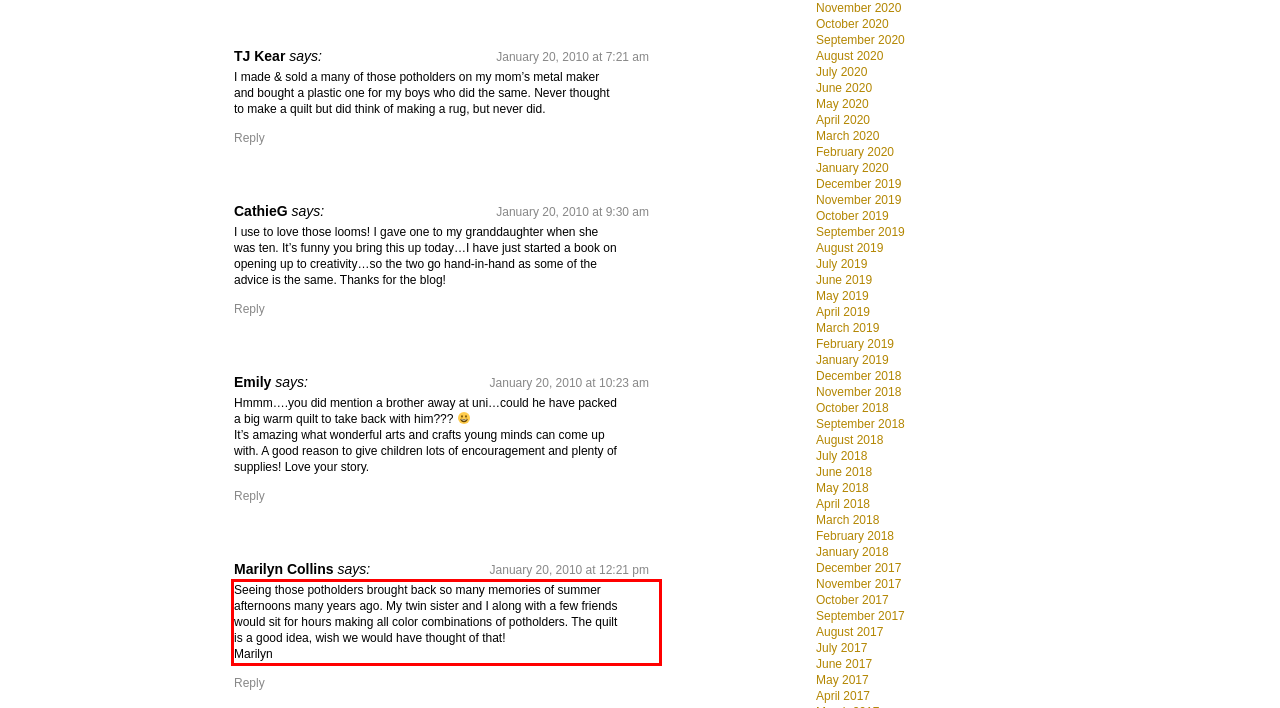The screenshot you have been given contains a UI element surrounded by a red rectangle. Use OCR to read and extract the text inside this red rectangle.

Seeing those potholders brought back so many memories of summer afternoons many years ago. My twin sister and I along with a few friends would sit for hours making all color combinations of potholders. The quilt is a good idea, wish we would have thought of that! Marilyn